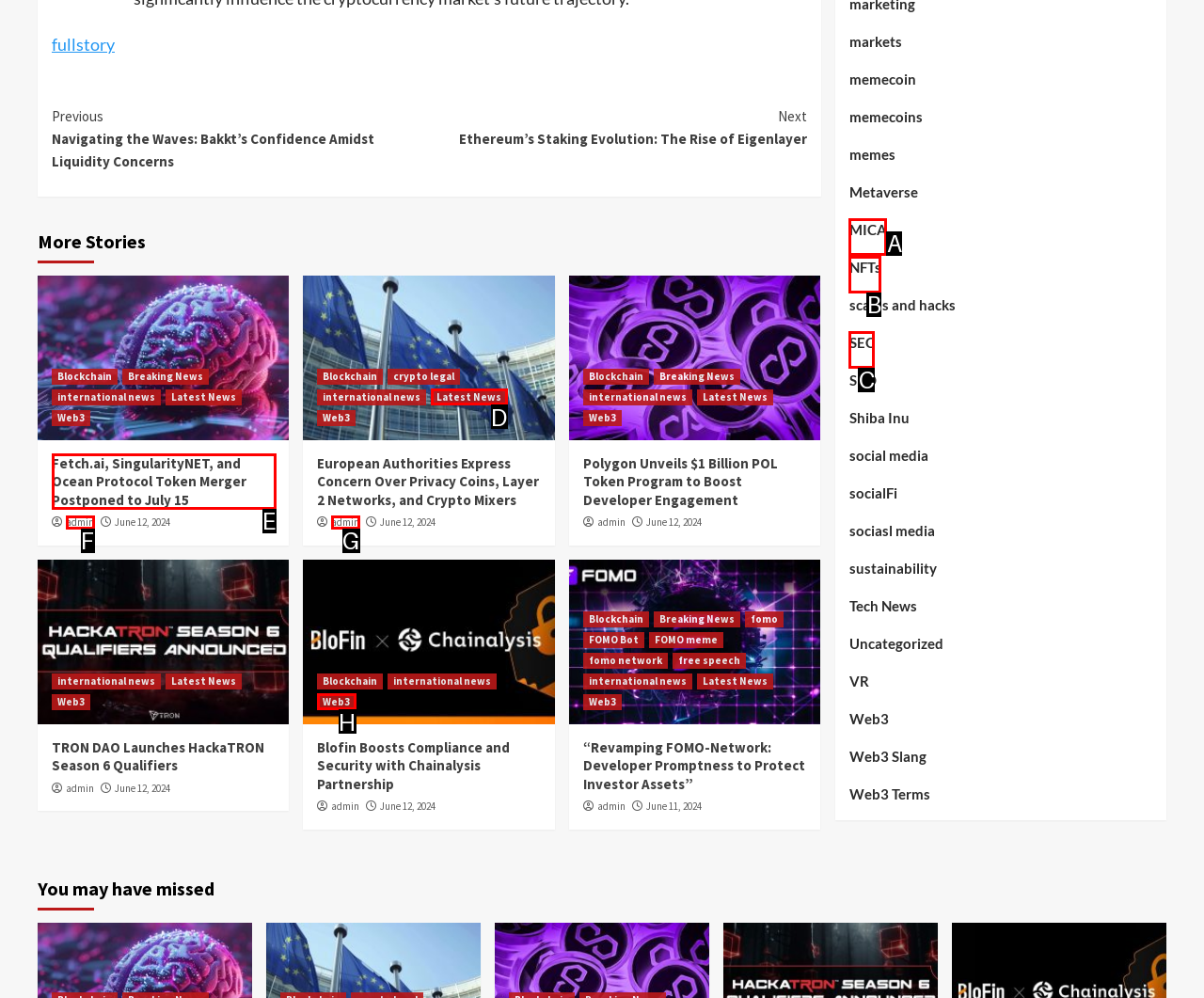Identify the HTML element I need to click to complete this task: Read 'Fetch.ai, SingularityNET, and Ocean Protocol Token Merger Postponed to July 15' Provide the option's letter from the available choices.

E